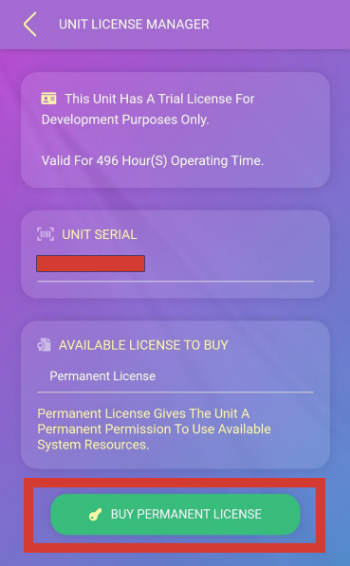What is the purpose of the 'BUY PERMANENT LICENSE' button?
Please describe in detail the information shown in the image to answer the question.

The green button titled 'BUY PERMANENT LICENSE' at the bottom of the interface encourages users to make the purchase to upgrade their license status from a trial license to a permanent one.